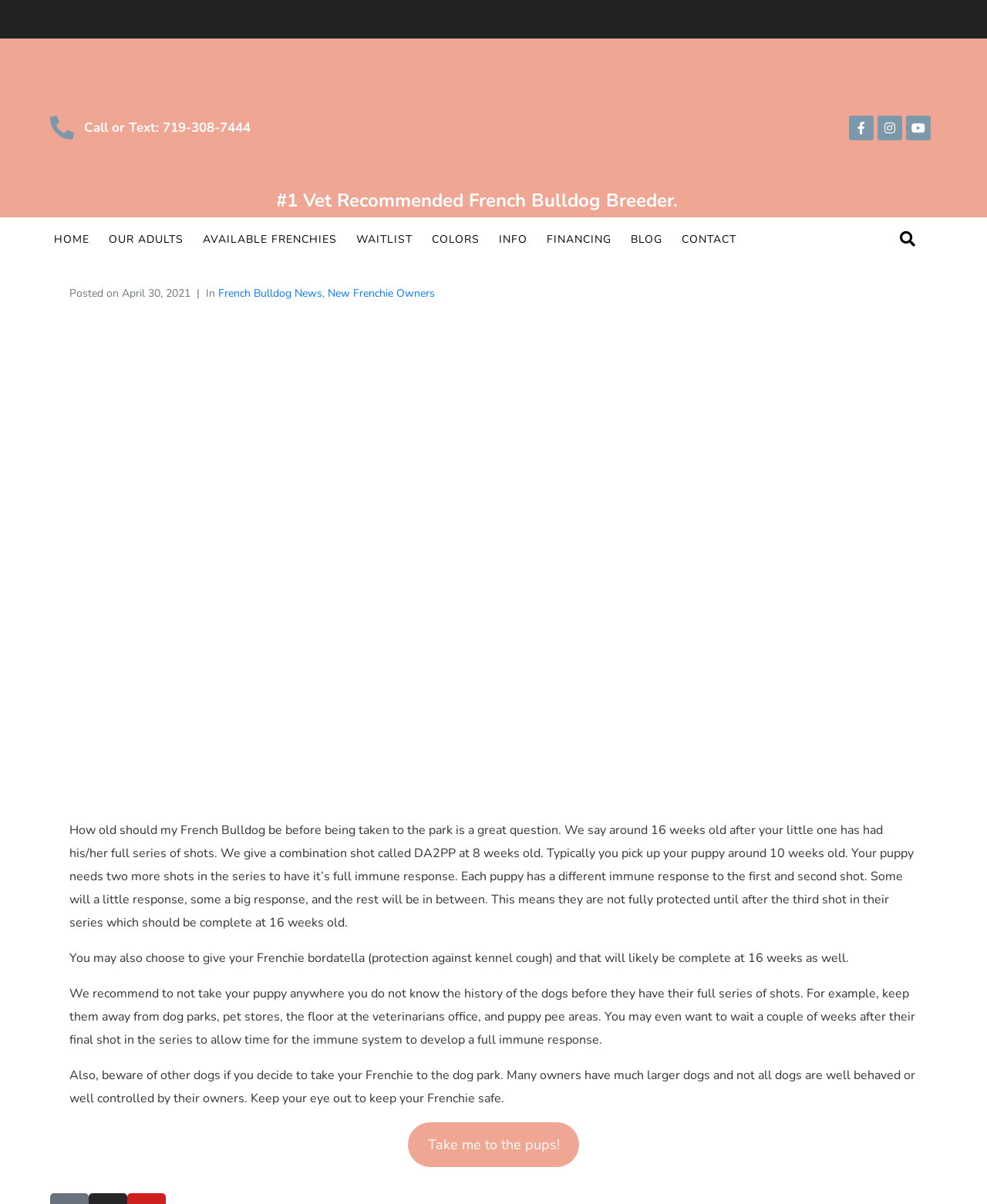Determine the bounding box coordinates for the UI element with the following description: "New Frenchie Owners". The coordinates should be four float numbers between 0 and 1, represented as [left, top, right, bottom].

[0.332, 0.237, 0.441, 0.249]